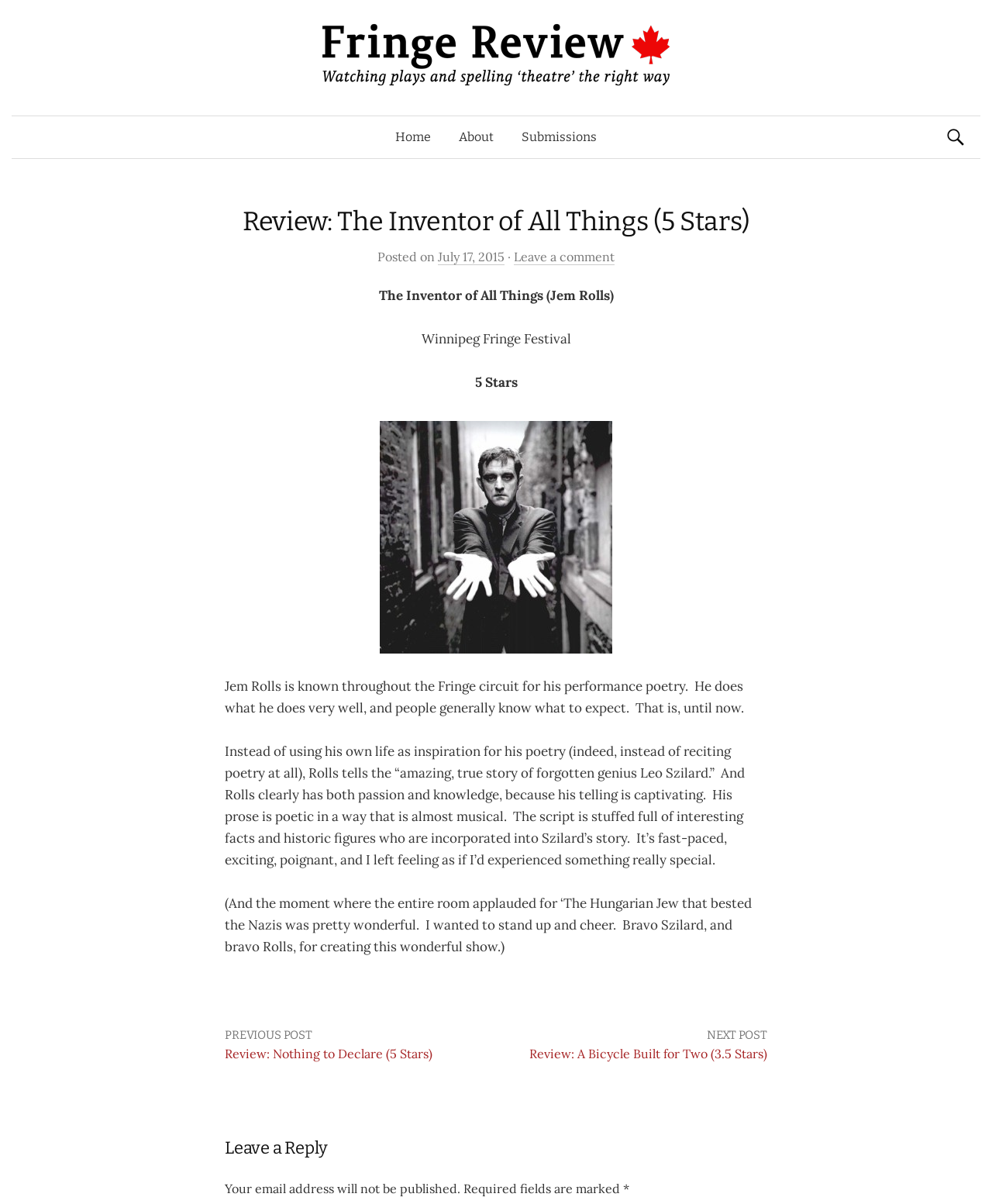What is the name of the festival where the show was performed?
Based on the visual details in the image, please answer the question thoroughly.

The name of the festival where the show was performed can be found in the article section, where it is written 'Winnipeg Fringe Festival' in a separate line, indicating the festival where the show 'The Inventor of All Things' was performed.